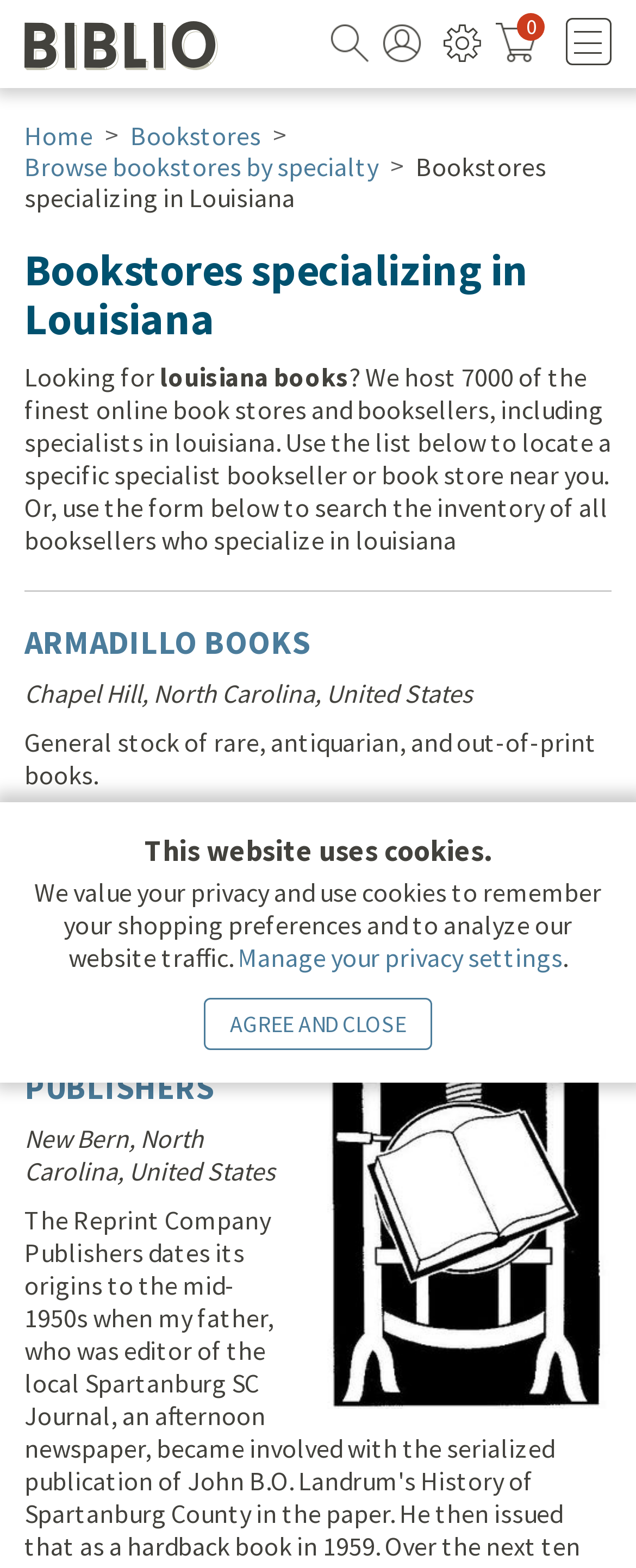What is the name of the blog on this website?
Refer to the image and give a detailed answer to the question.

I found the name of the blog by reading the link text, which says 'Bibliology (Our Blog)'.